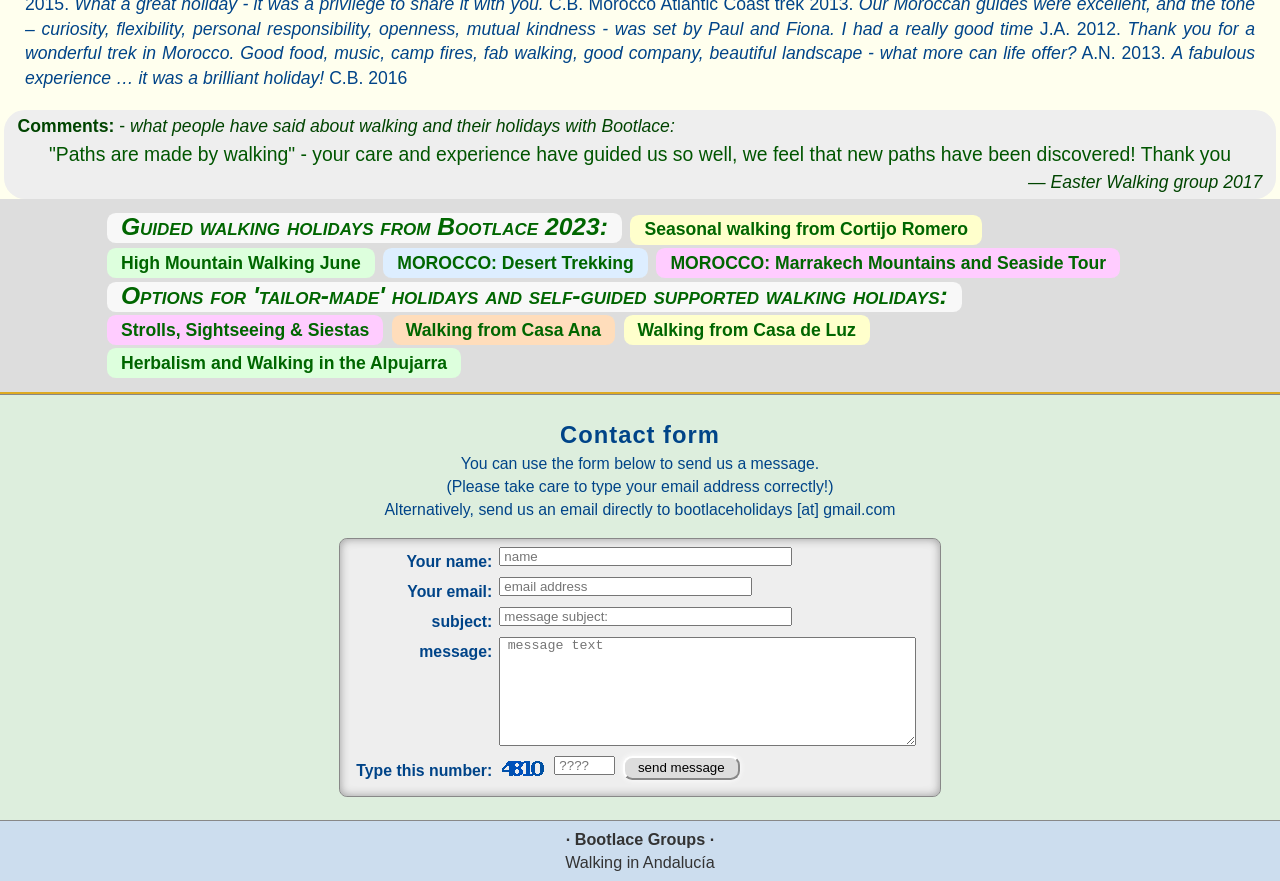Identify the bounding box coordinates necessary to click and complete the given instruction: "Type in the 'message text' field".

[0.39, 0.723, 0.716, 0.846]